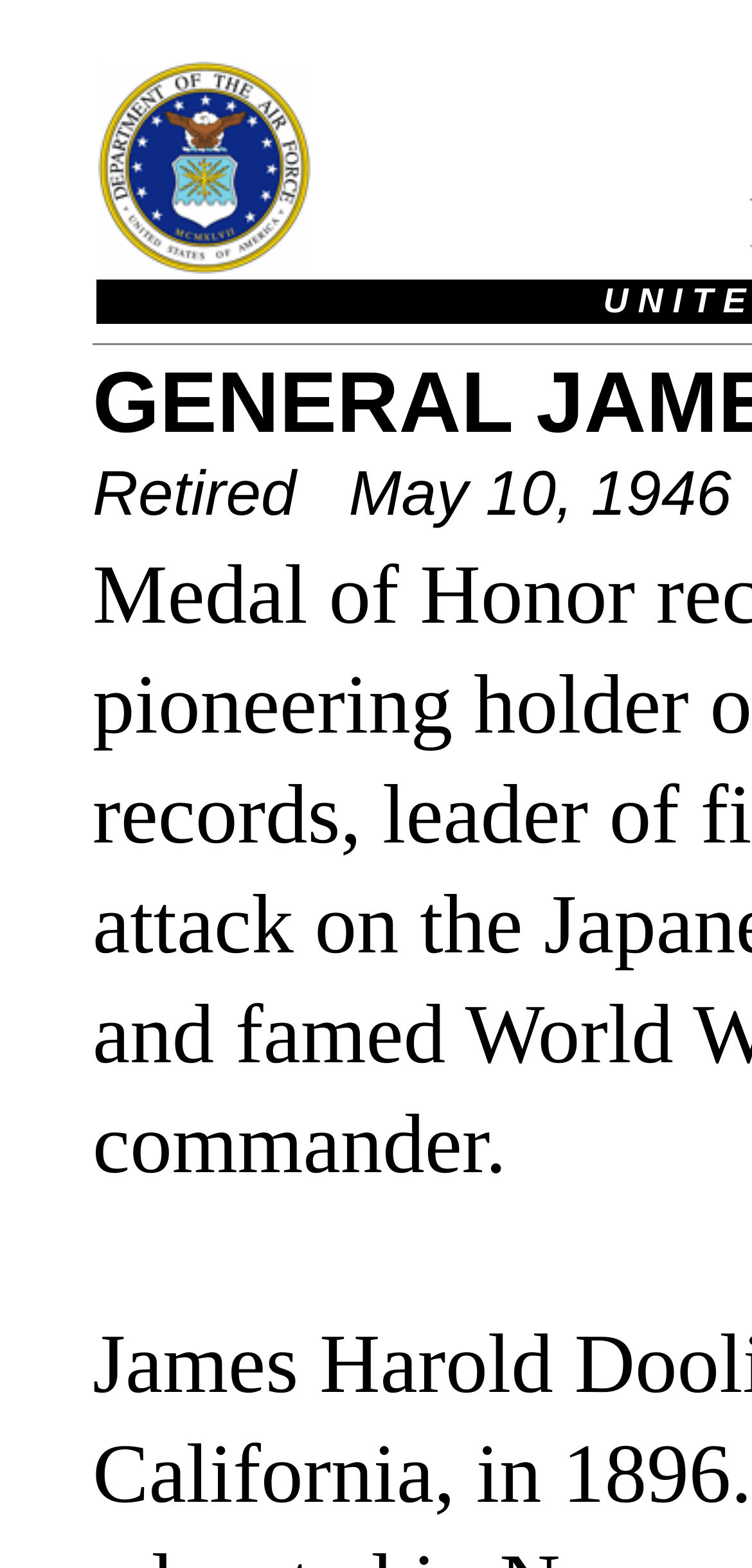Extract the heading text from the webpage.

GENERAL JAMES HAROLD DOOLITTLE